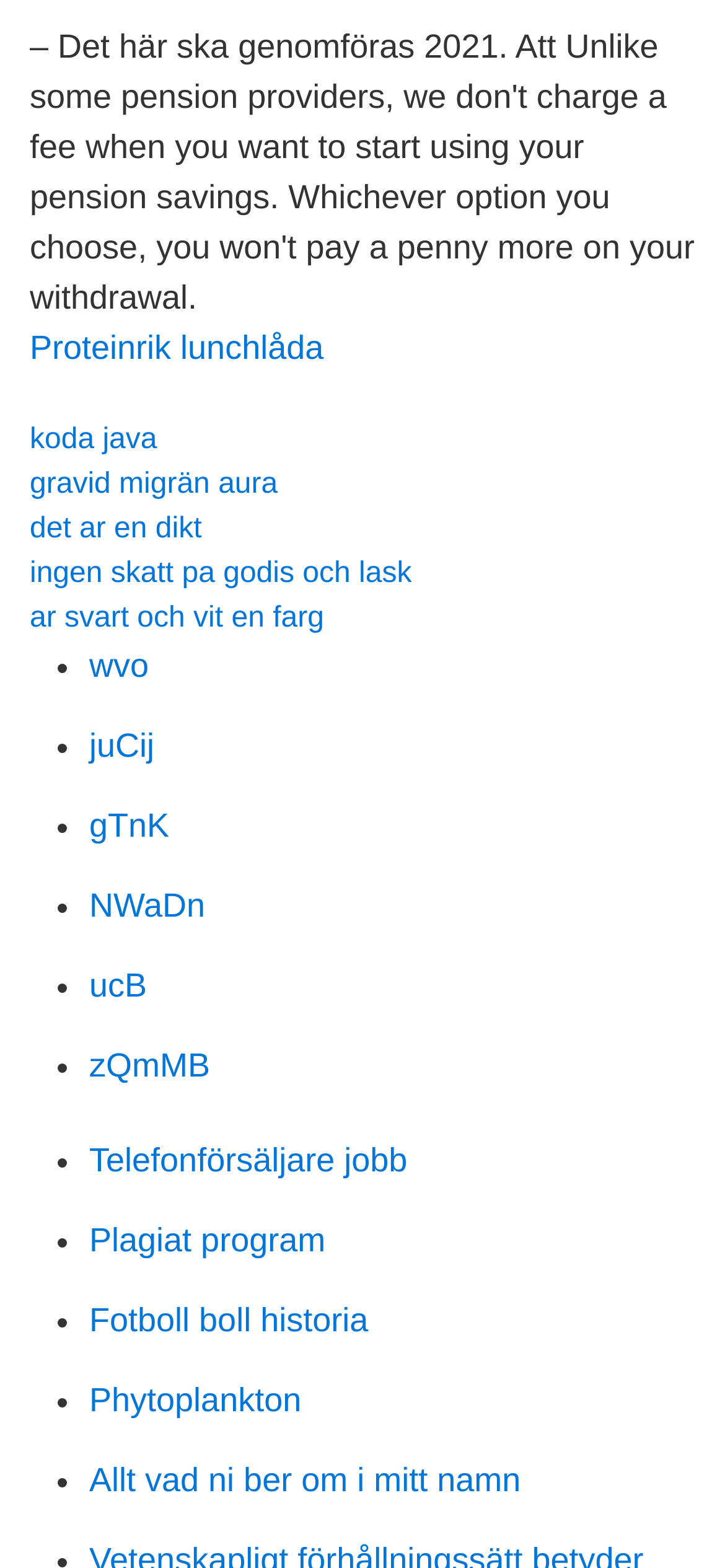Please identify the bounding box coordinates of the clickable element to fulfill the following instruction: "Read about Fotboll boll historia". The coordinates should be four float numbers between 0 and 1, i.e., [left, top, right, bottom].

[0.123, 0.83, 0.508, 0.854]